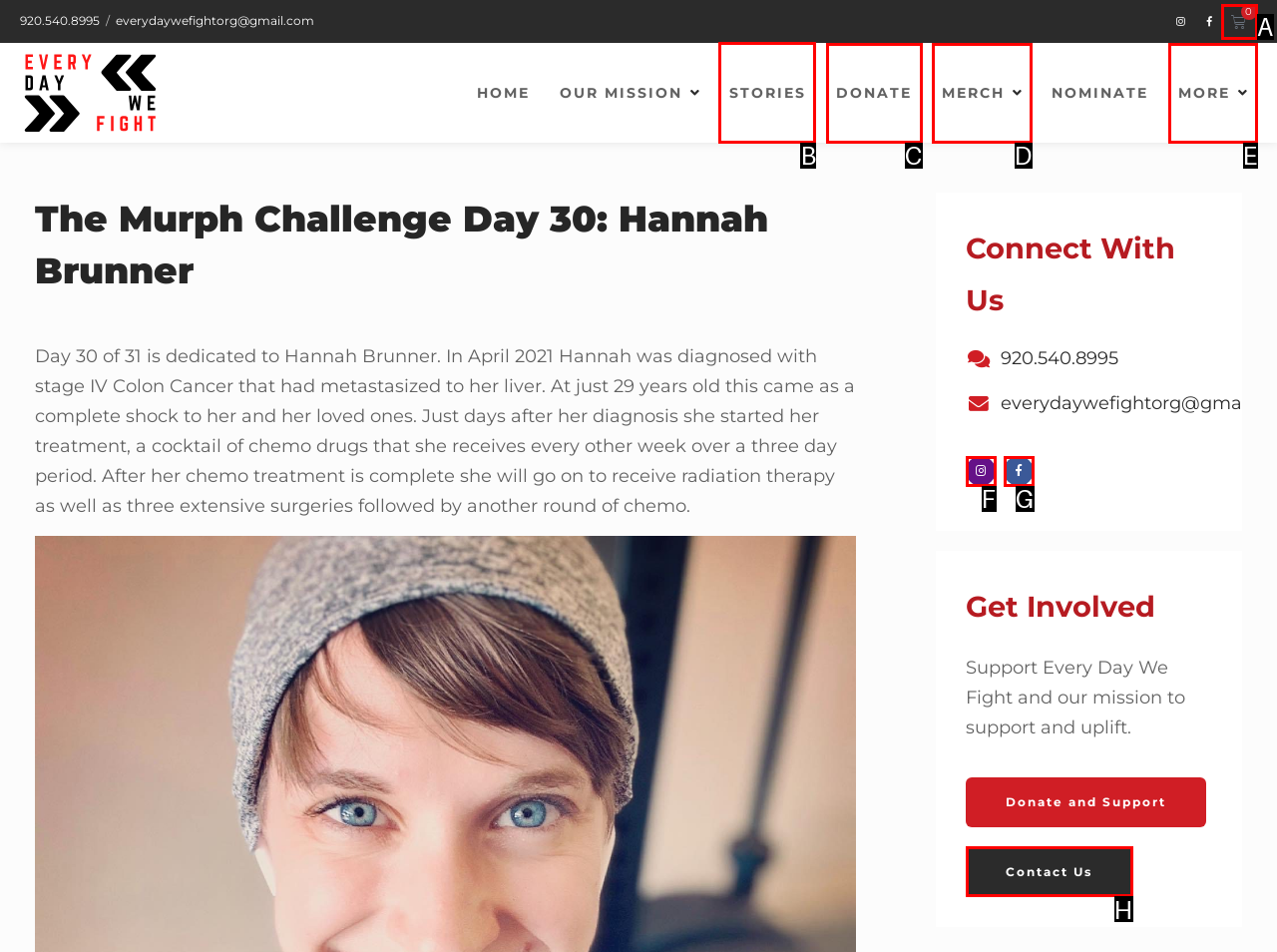For the task: View stories, specify the letter of the option that should be clicked. Answer with the letter only.

B